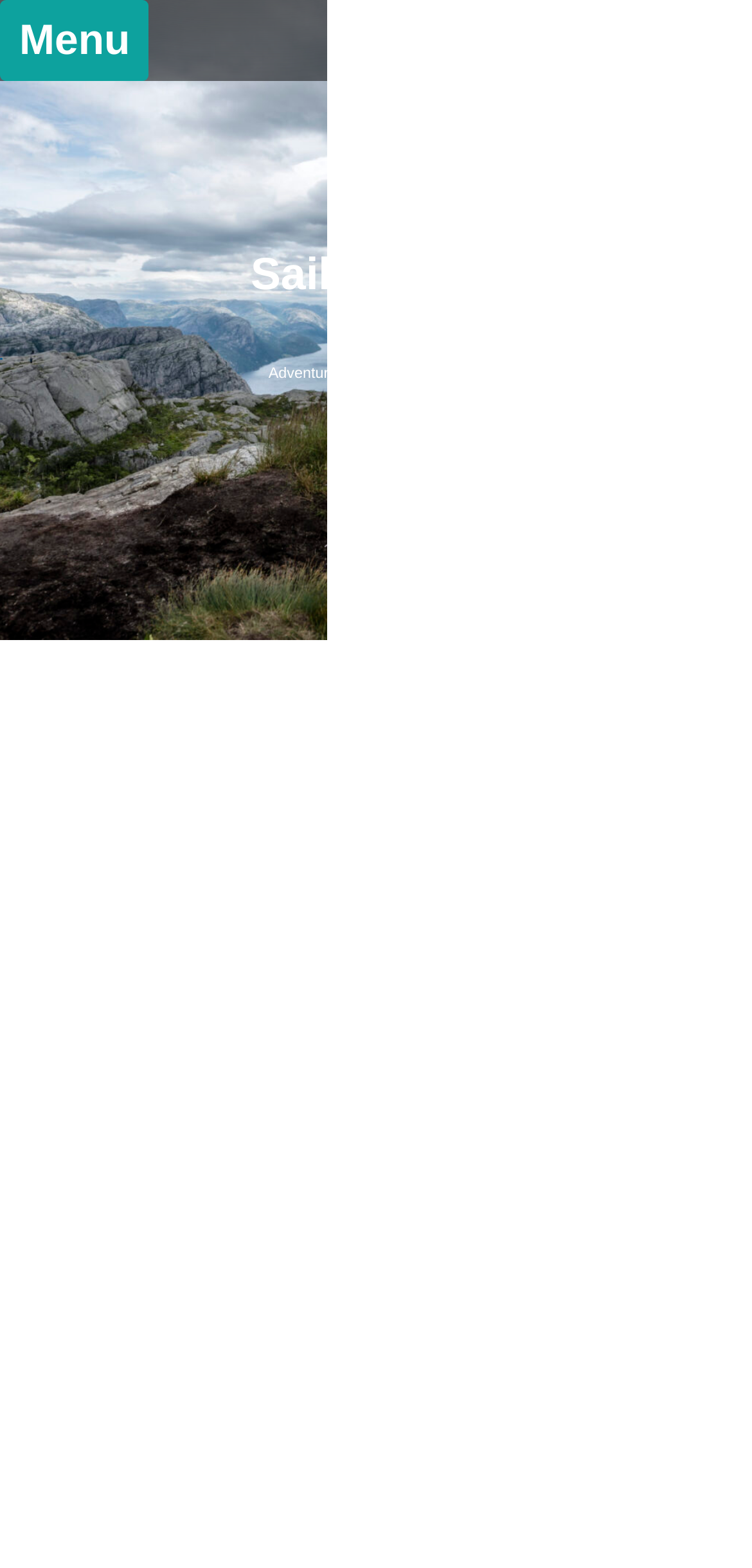Using the format (top-left x, top-left y, bottom-right x, bottom-right y), provide the bounding box coordinates for the described UI element. All values should be floating point numbers between 0 and 1: Las Galletas, Tenerife

[0.026, 0.536, 0.578, 0.565]